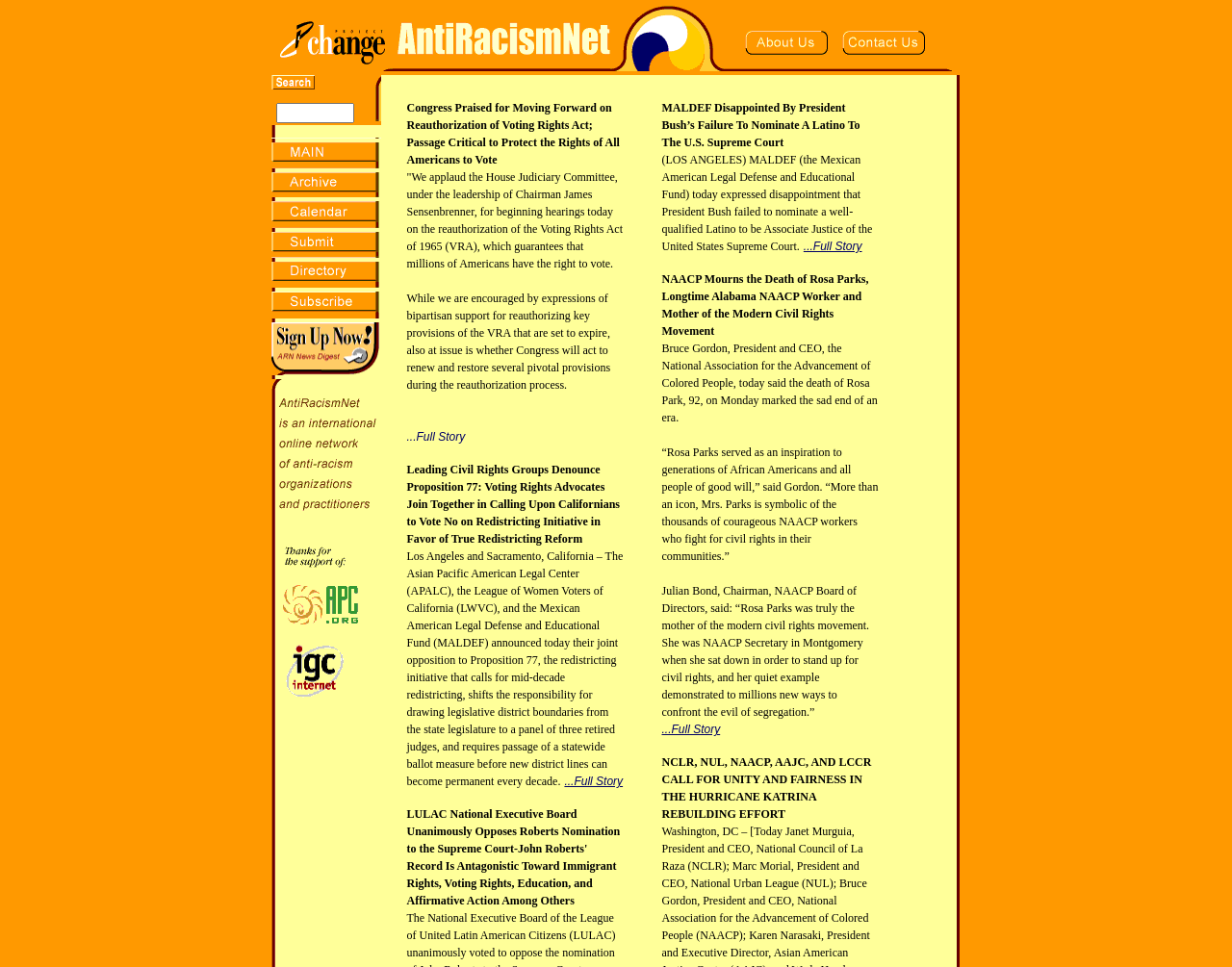Answer this question in one word or a short phrase: What is the subject of the image at [0.22, 0.106, 0.224, 0.126]?

Unknown